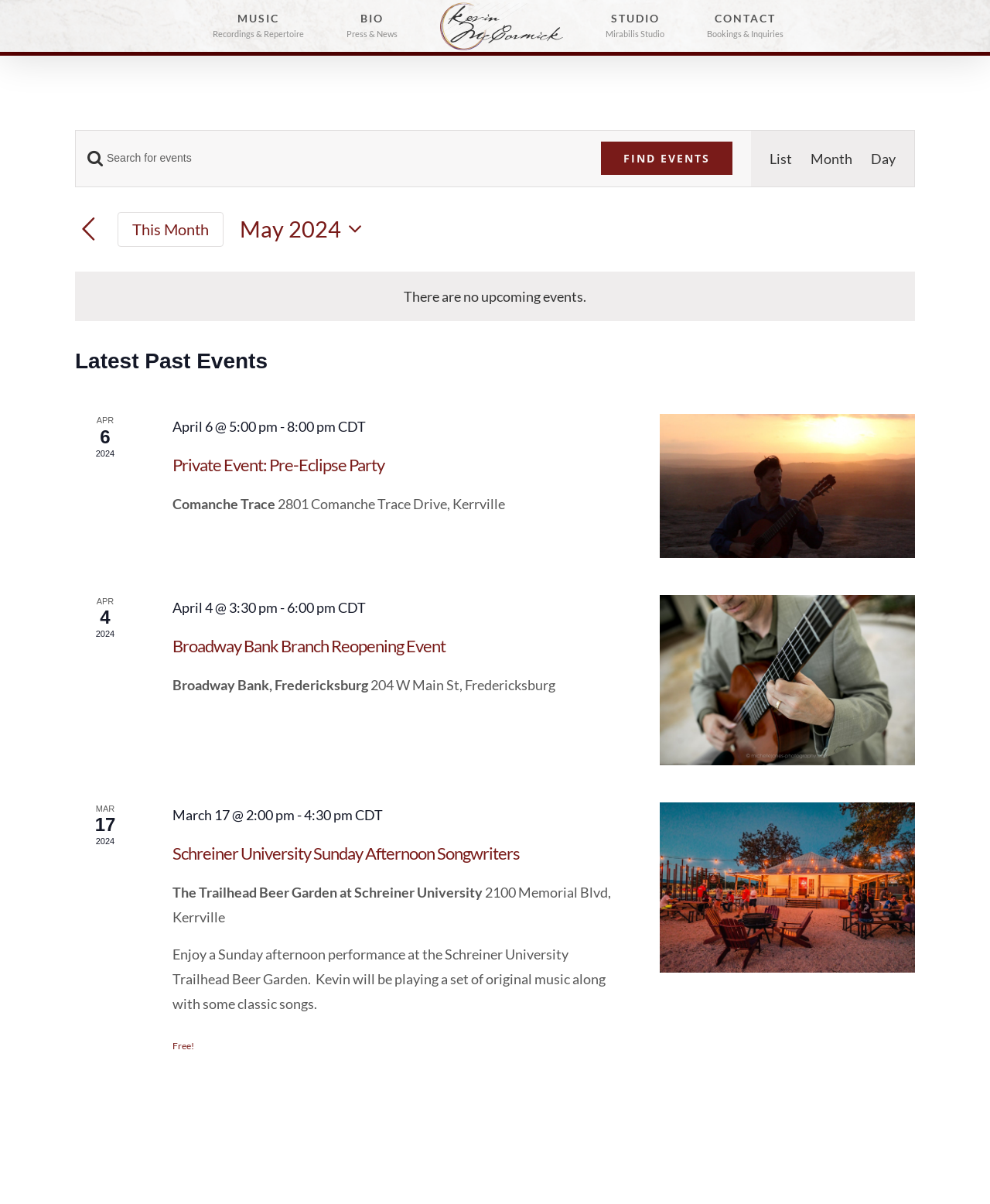Bounding box coordinates are to be given in the format (top-left x, top-left y, bottom-right x, bottom-right y). All values must be floating point numbers between 0 and 1. Provide the bounding box coordinate for the UI element described as: 2024-05-13 May 2024

[0.242, 0.177, 0.375, 0.204]